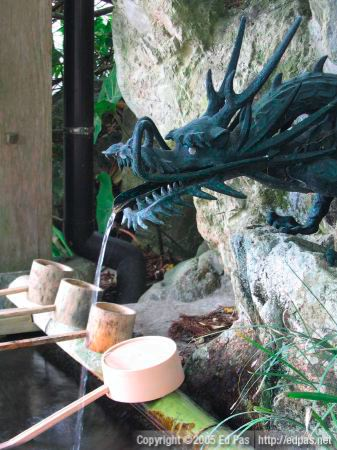What is the material of the basin?
Using the image as a reference, answer the question in detail.

The caption explicitly states that the water flows from the mouth of the dragon sculpture into a stone basin, indicating that the basin is made of stone.